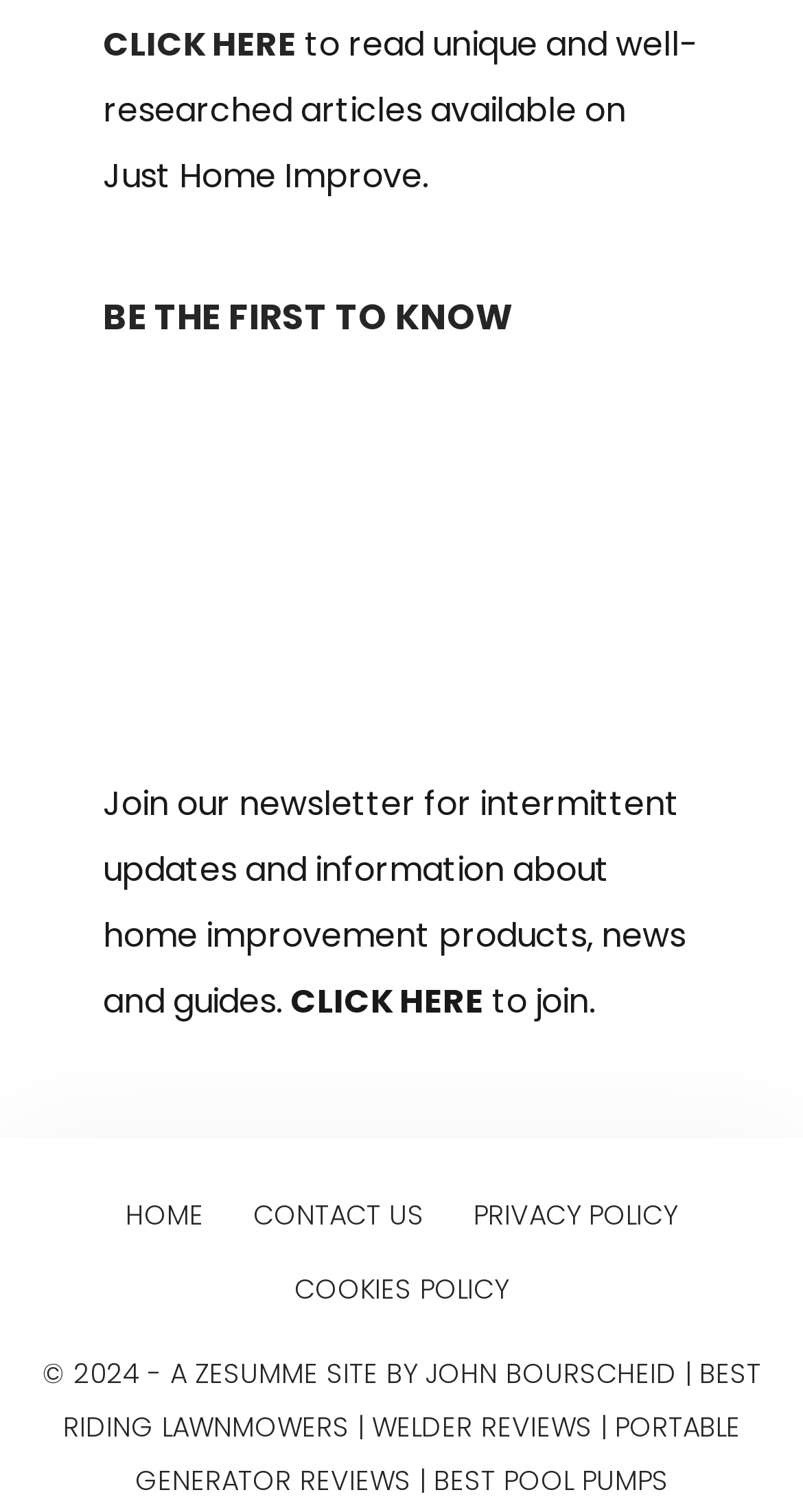Please specify the bounding box coordinates of the region to click in order to perform the following instruction: "click on 'CLICK HERE' to read unique articles".

[0.128, 0.014, 0.369, 0.045]